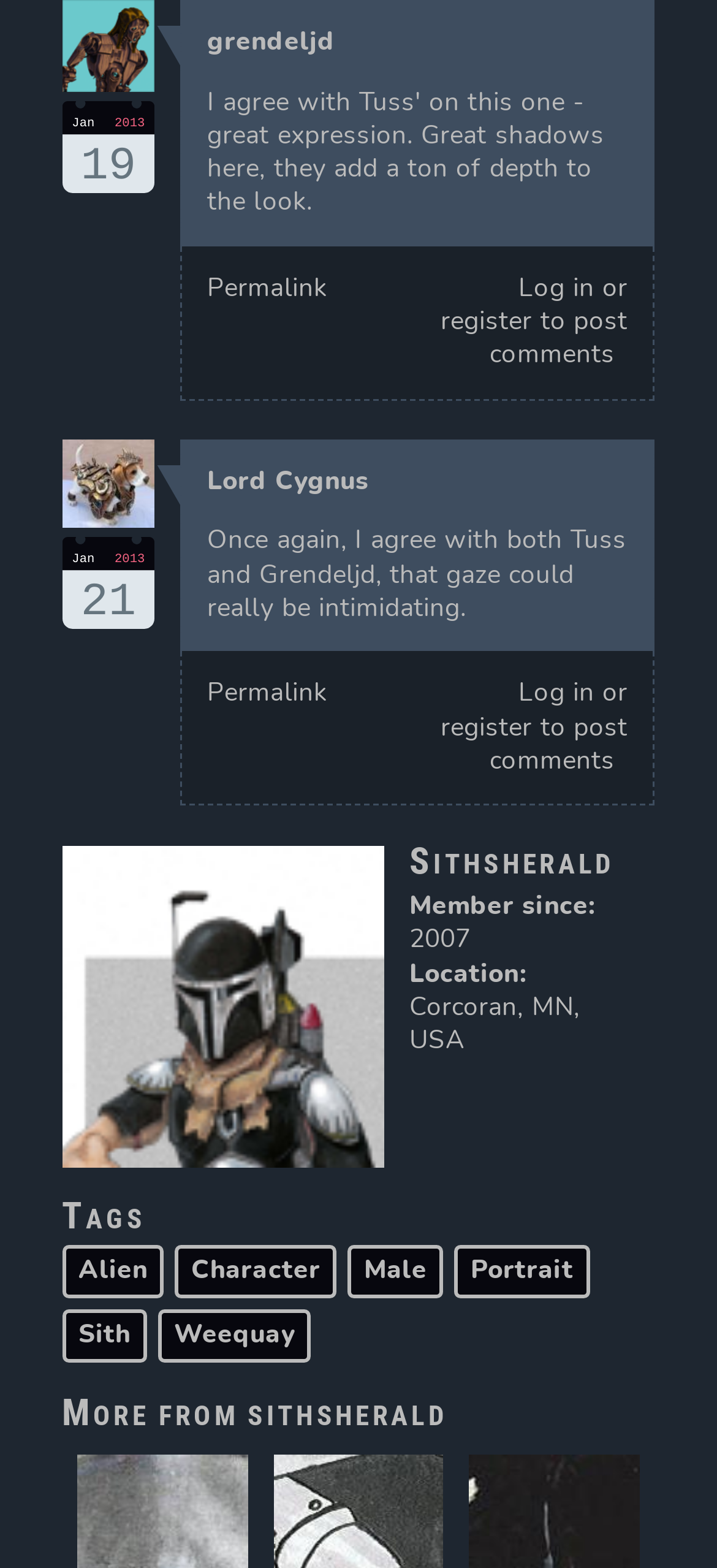What is the location of the user Sithsherald?
Based on the image, provide your answer in one word or phrase.

Corcoran, MN, USA